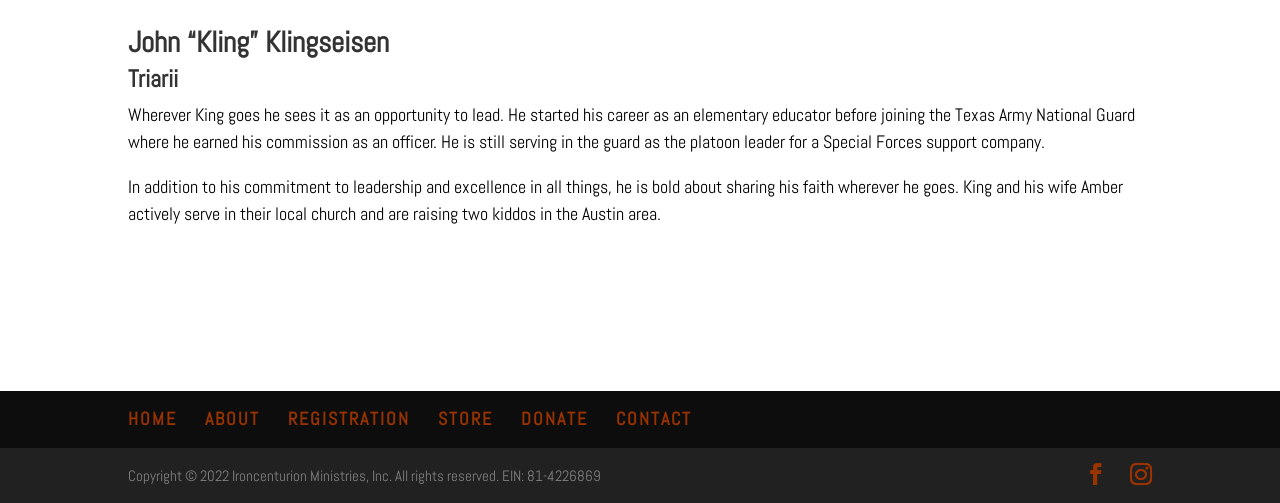Give a succinct answer to this question in a single word or phrase: 
What is the name of the person described on this webpage?

John Klingseisen